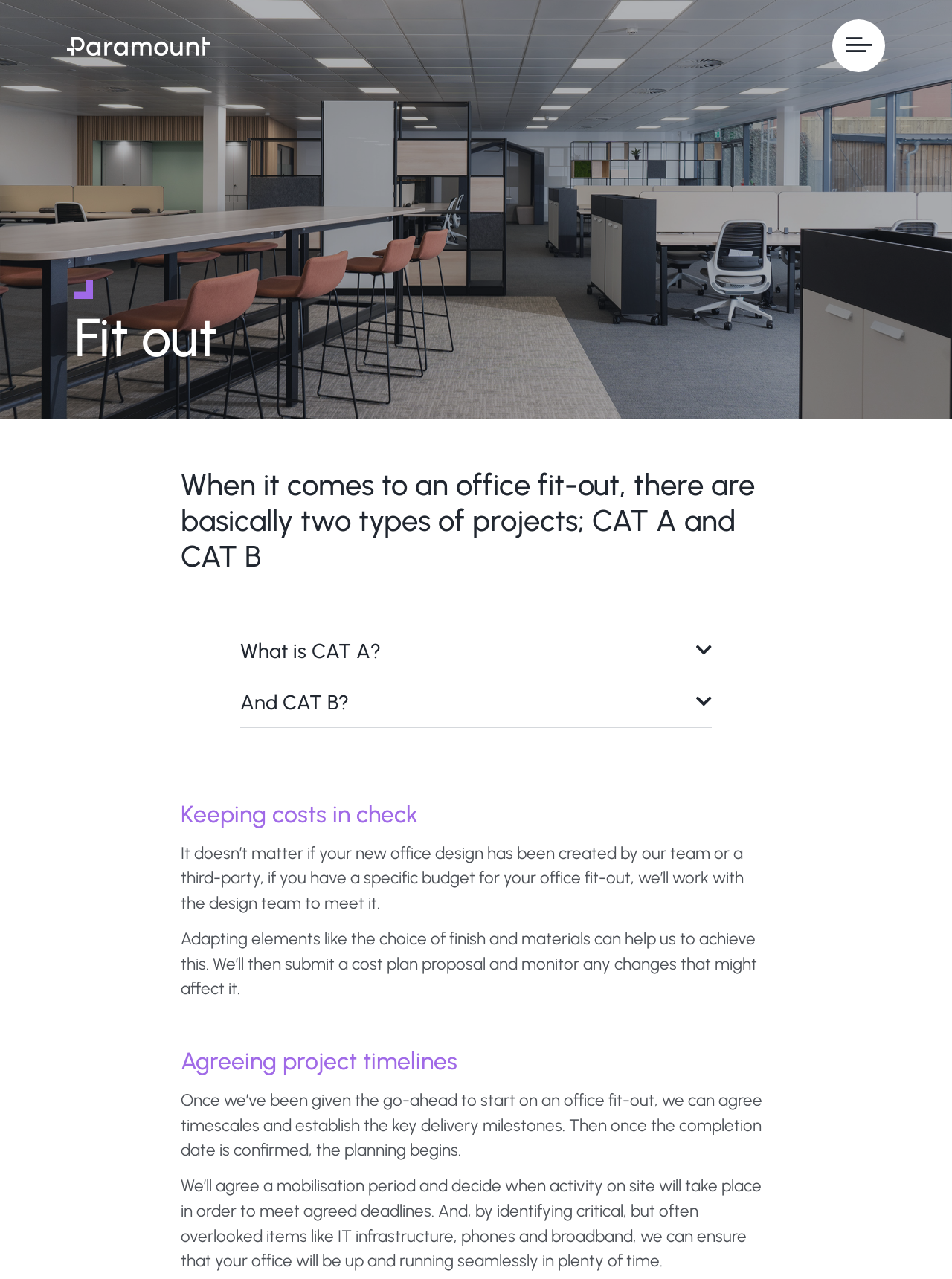What is agreed upon after the go-ahead to start the office fit-out?
Based on the screenshot, respond with a single word or phrase.

Timescales and milestones